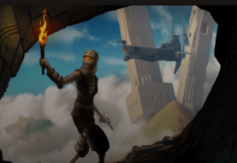What is the theme of the game associated with the image?
Provide a thorough and detailed answer to the question.

The image is associated with the article titled 'Bossa Studios reveals early Worlds Adrift footage', indicating that it is likely related to the upcoming game that explores themes of exploration and adventure in a richly designed universe.